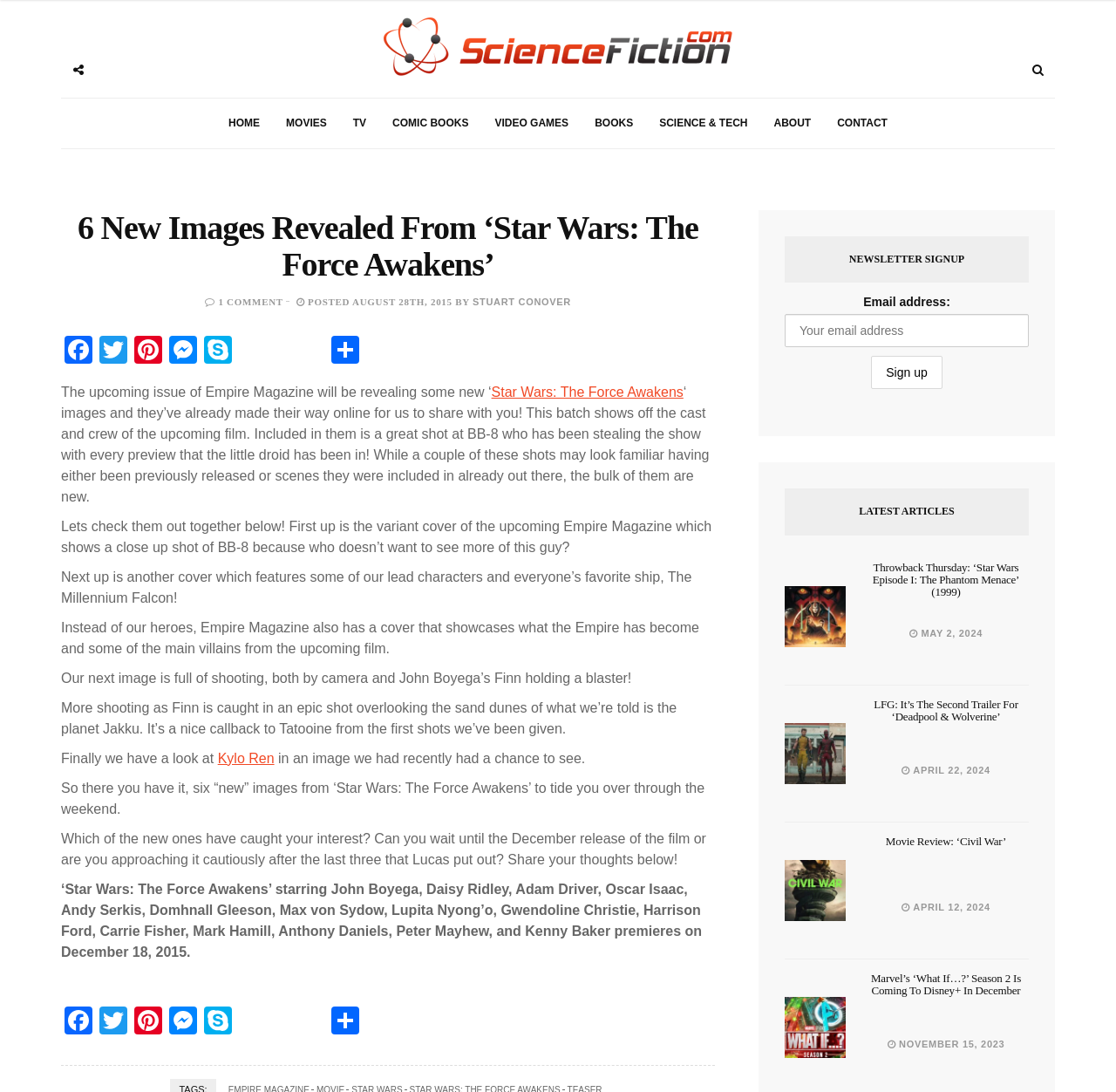Can you find and generate the webpage's heading?

6 New Images Revealed From ‘Star Wars: The Force Awakens’